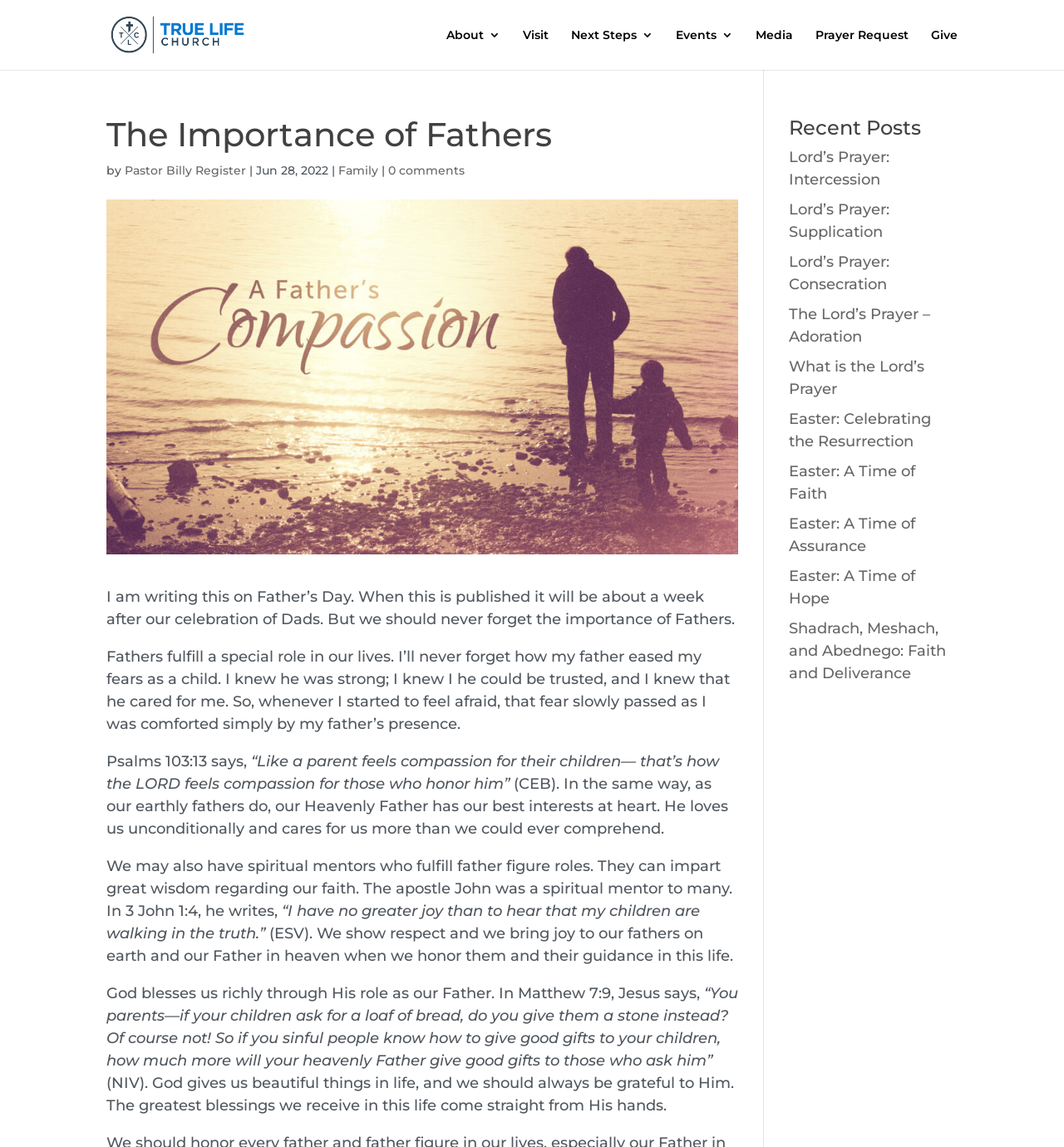Identify the bounding box coordinates of the HTML element based on this description: "Prayer Request".

[0.766, 0.025, 0.854, 0.061]